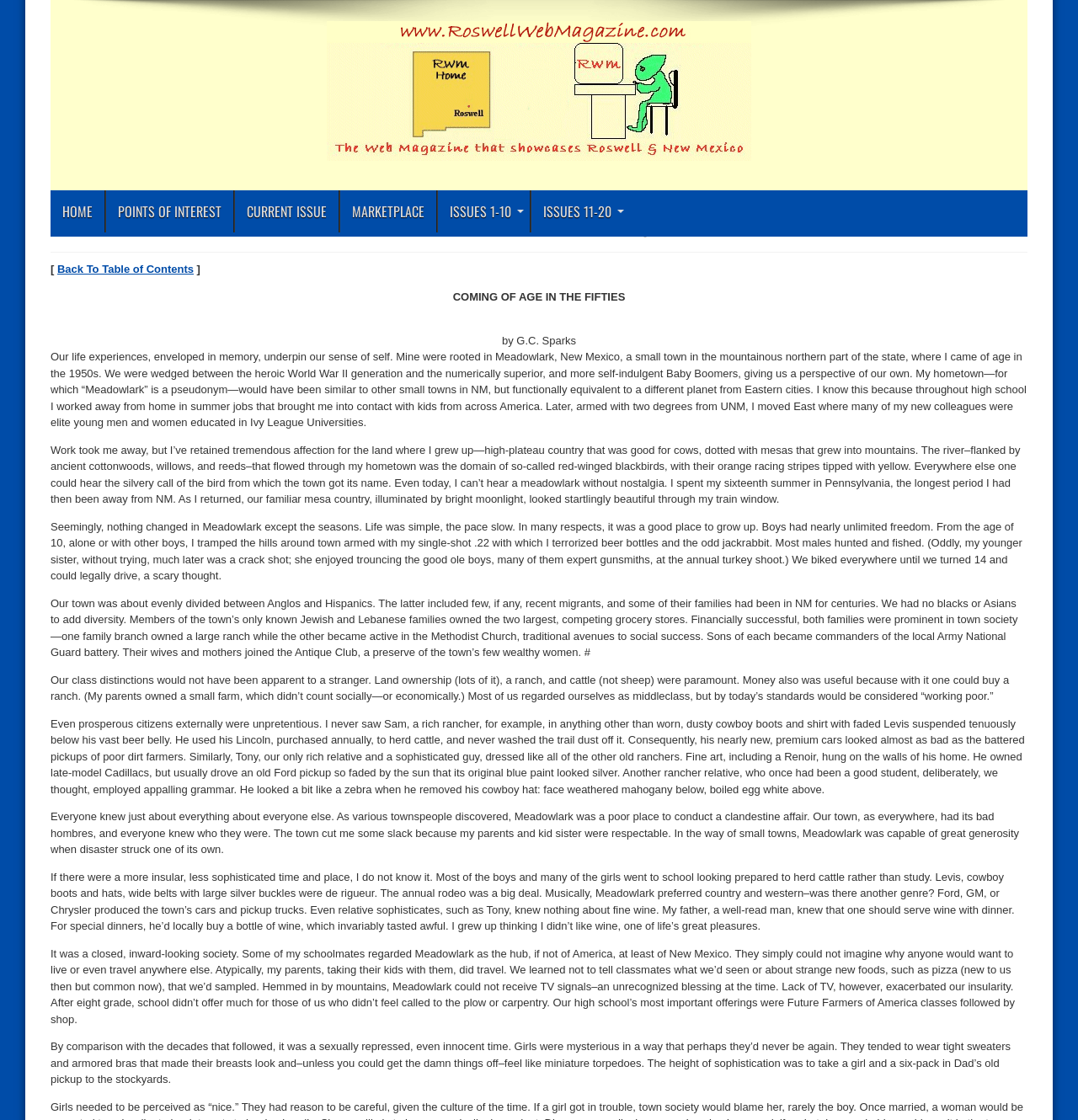Please identify the bounding box coordinates of the clickable region that I should interact with to perform the following instruction: "Click on the 'CONTACT US' link". The coordinates should be expressed as four float numbers between 0 and 1, i.e., [left, top, right, bottom].

None